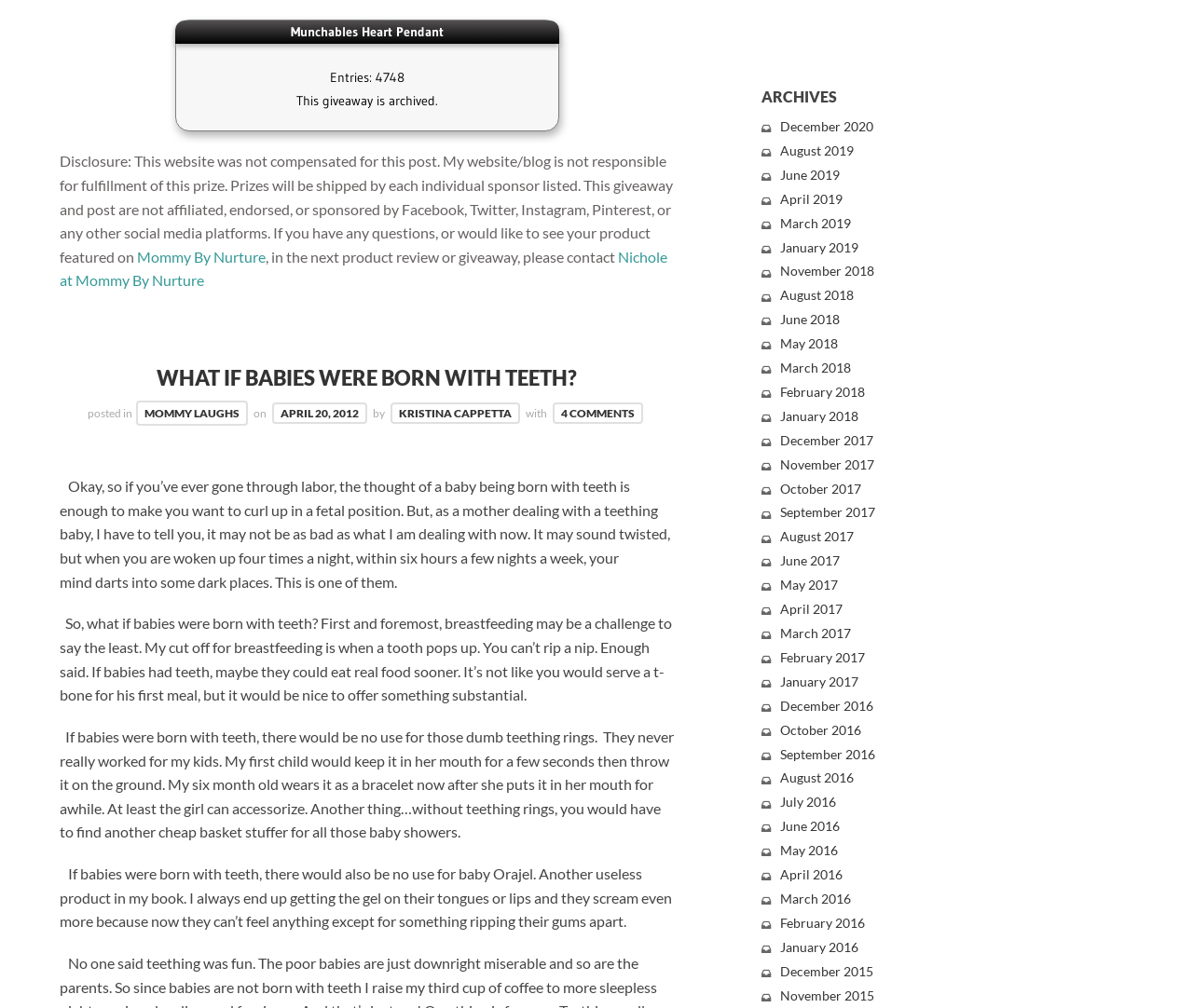How many comments are there on the blog post? Observe the screenshot and provide a one-word or short phrase answer.

4